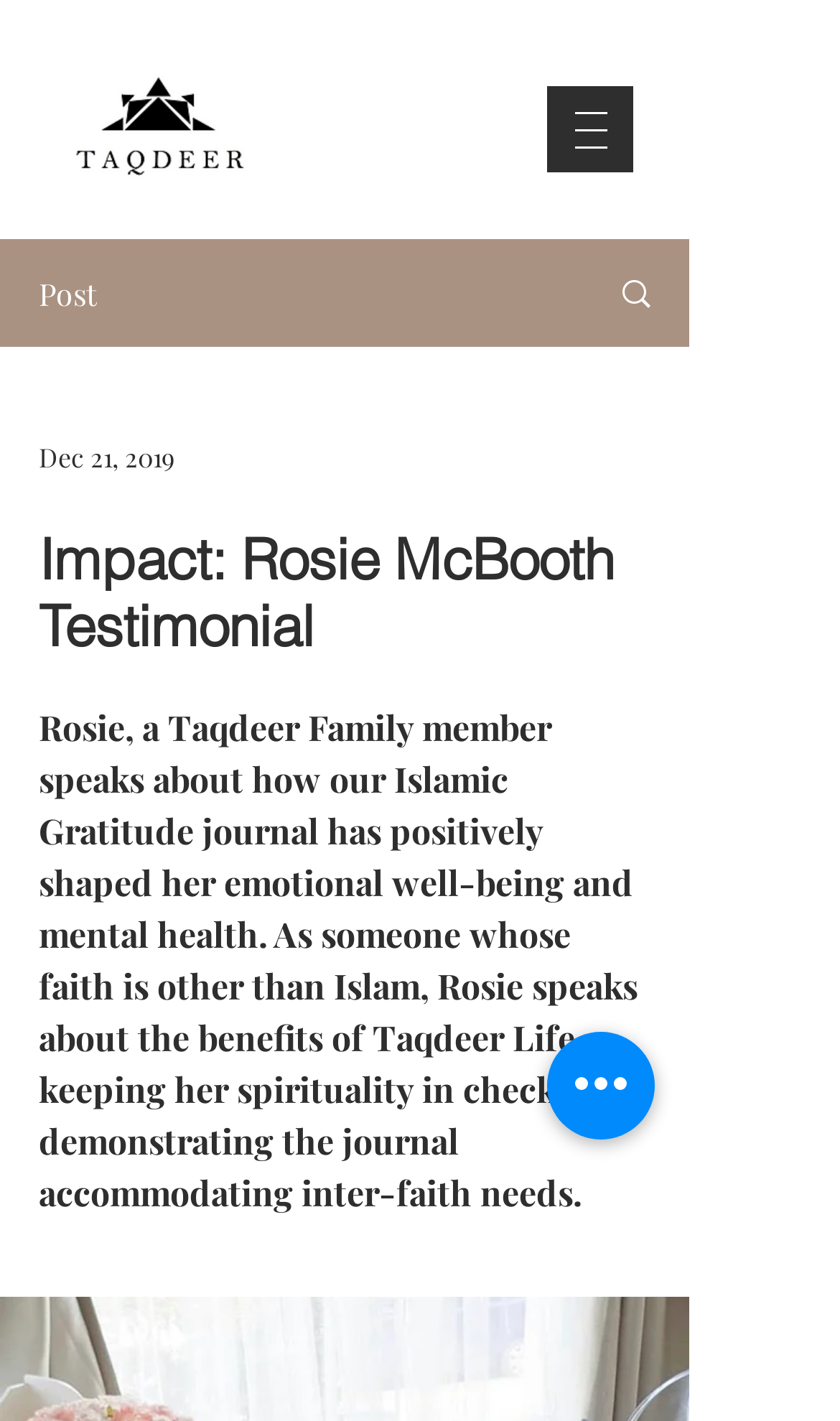Is the author of the testimonial a Muslim?
Kindly offer a comprehensive and detailed response to the question.

I read the text below the heading which states 'As someone whose faith is other than Islam, Rosie...' which implies that the author of the testimonial, Rosie, is not a Muslim.